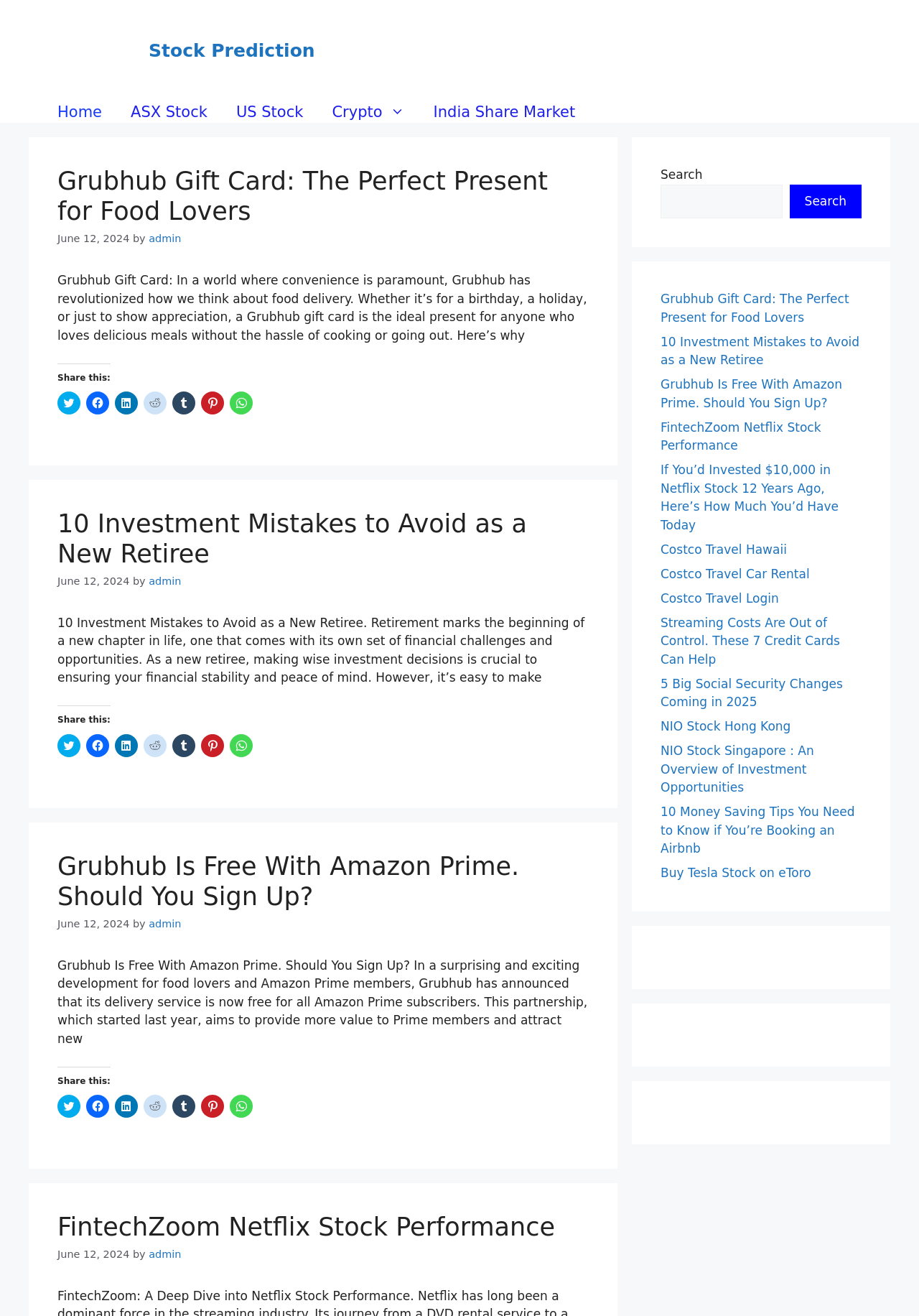What are the categories in the primary navigation?
Analyze the image and provide a thorough answer to the question.

The primary navigation is located below the banner and contains links to different categories, including Home, ASX Stock, US Stock, Crypto, and India Share Market.